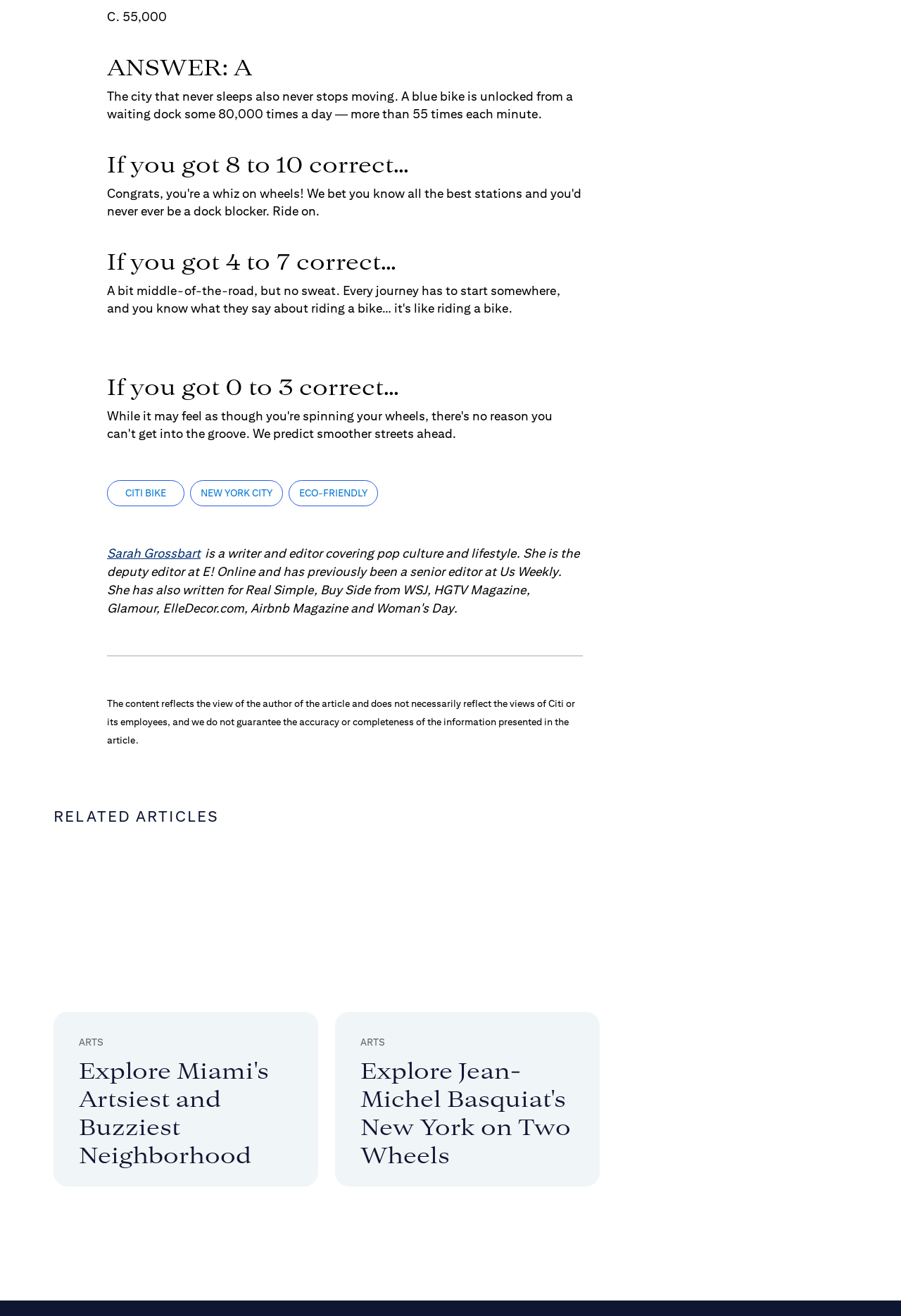Indicate the bounding box coordinates of the element that must be clicked to execute the instruction: "Click the 'Home' link in the navigation bar". The coordinates should be given as four float numbers between 0 and 1, i.e., [left, top, right, bottom].

None